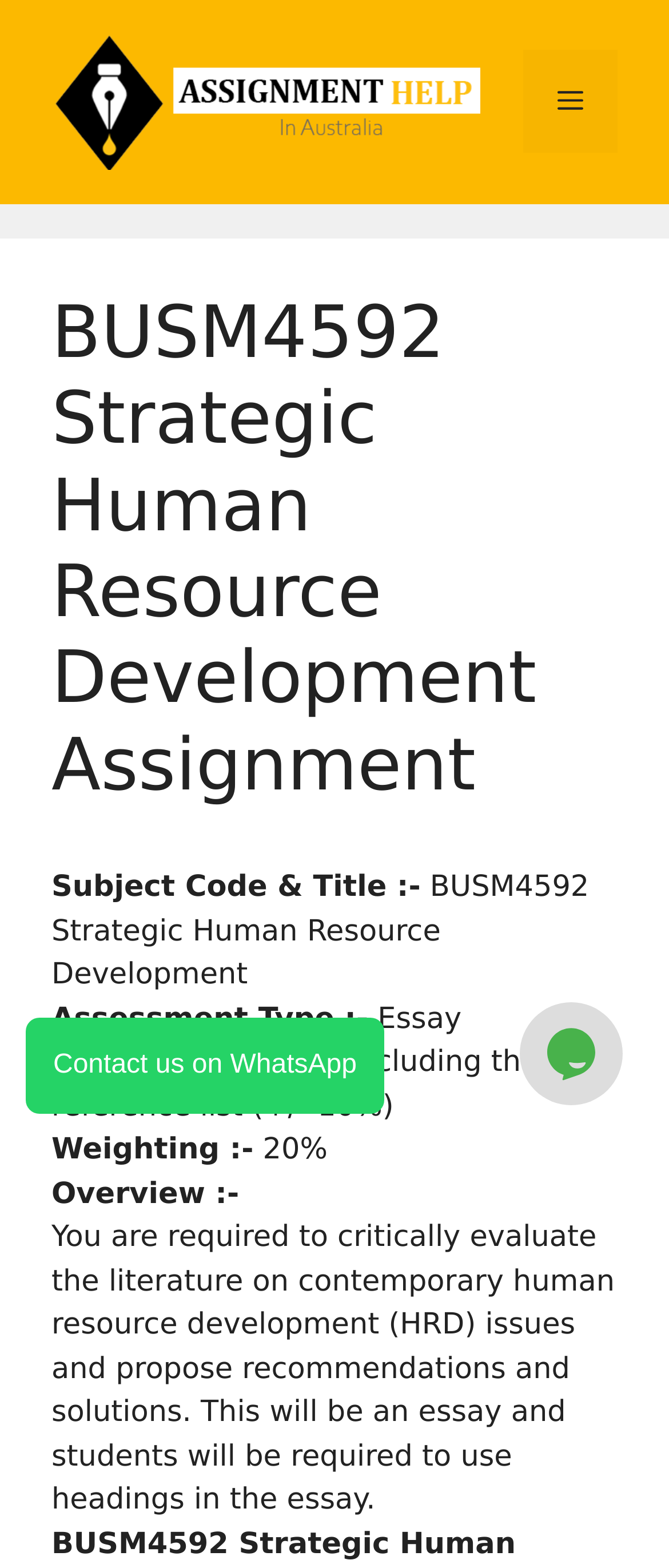What is the word limit of the essay?
Using the image, provide a detailed and thorough answer to the question.

The word limit can be found in the StaticText element with the text 'Word limit :-' followed by the limit '1500 including the reference list (+/- 10%)'.